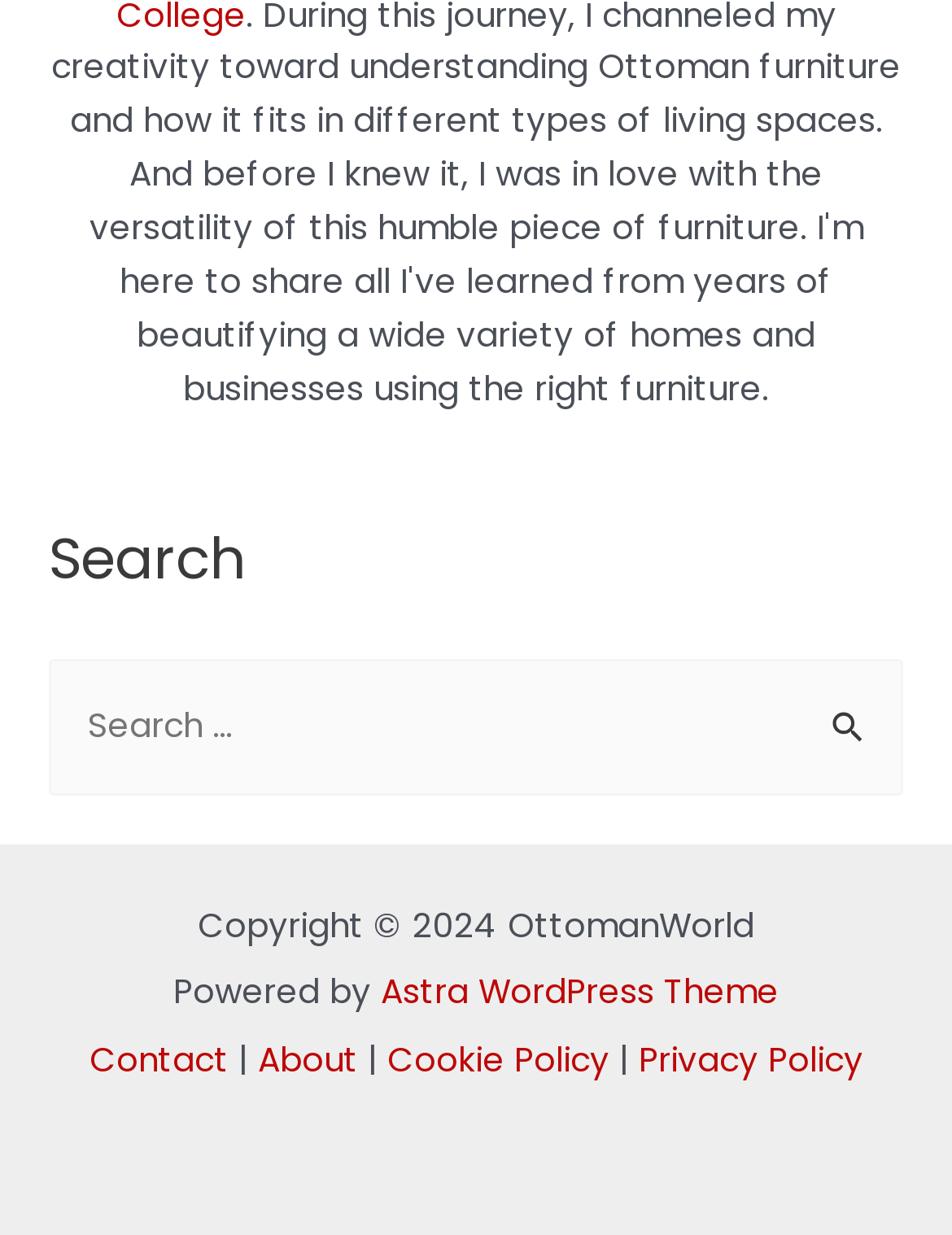Observe the image and answer the following question in detail: What is the purpose of the search box?

The search box is located at the top of the webpage, and it has a button labeled 'Search Submit' and another button labeled 'Search'. This suggests that the search box is intended for users to search for specific content within the website.